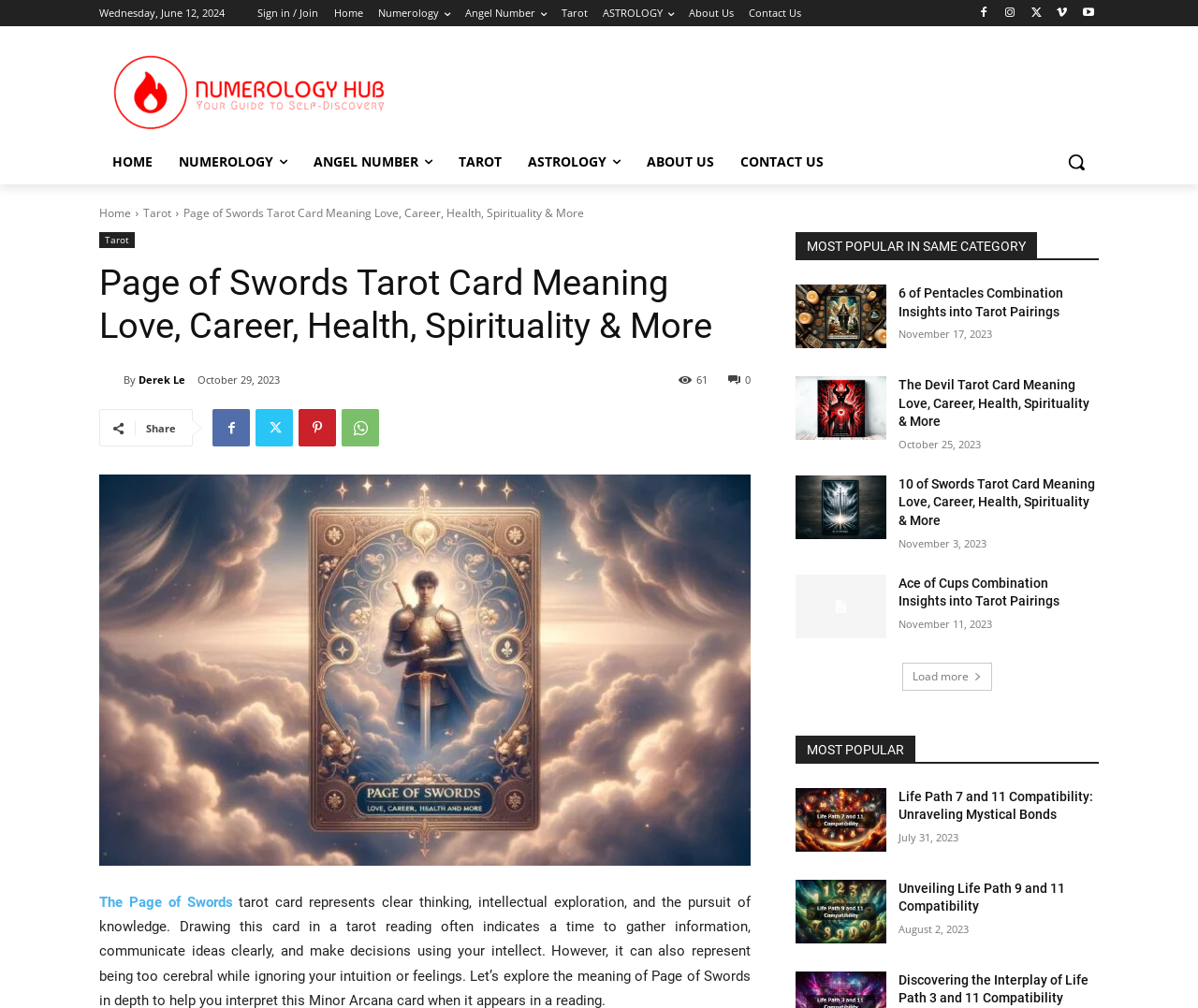How many social media sharing links are there?
Look at the image and answer with only one word or phrase.

4